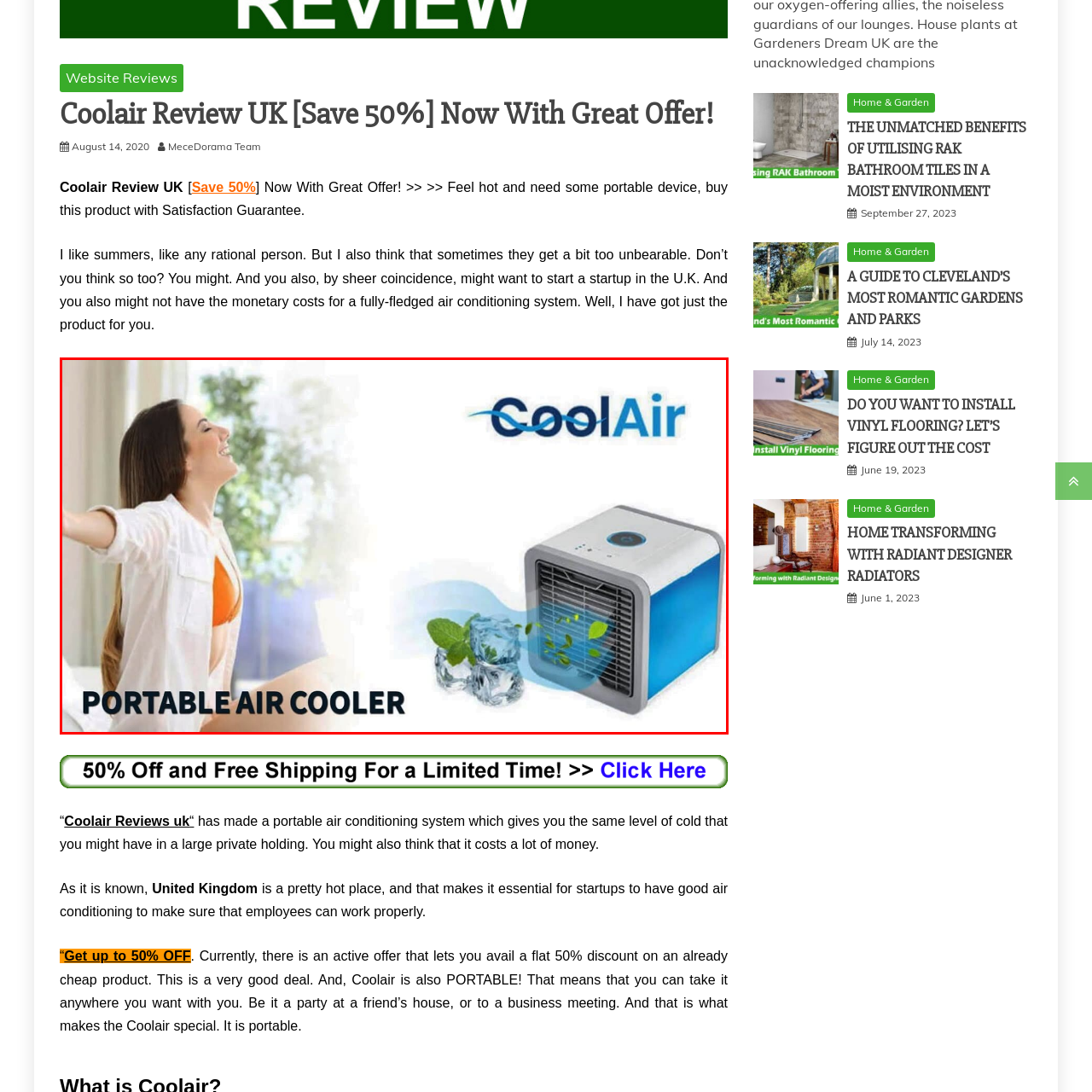Refer to the image enclosed in the red bounding box, then answer the following question in a single word or phrase: What is the main feature of the CoolAir product?

Portability